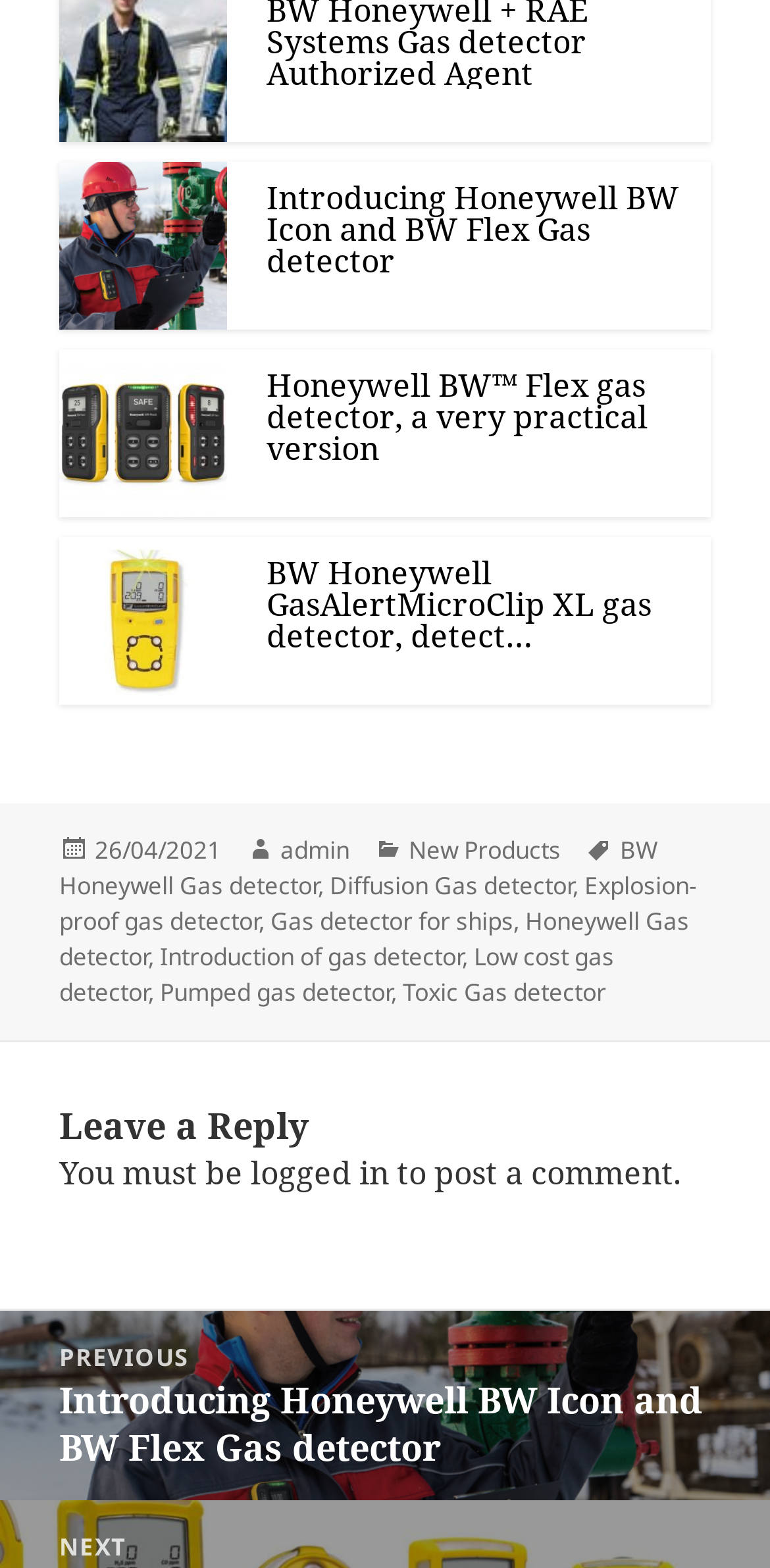What is the position of the 'Leave a Reply' heading?
Offer a detailed and exhaustive answer to the question.

The 'Leave a Reply' heading has a bounding box coordinate of [0.077, 0.702, 0.923, 0.733], which indicates that it is located at the top-left section of the webpage.